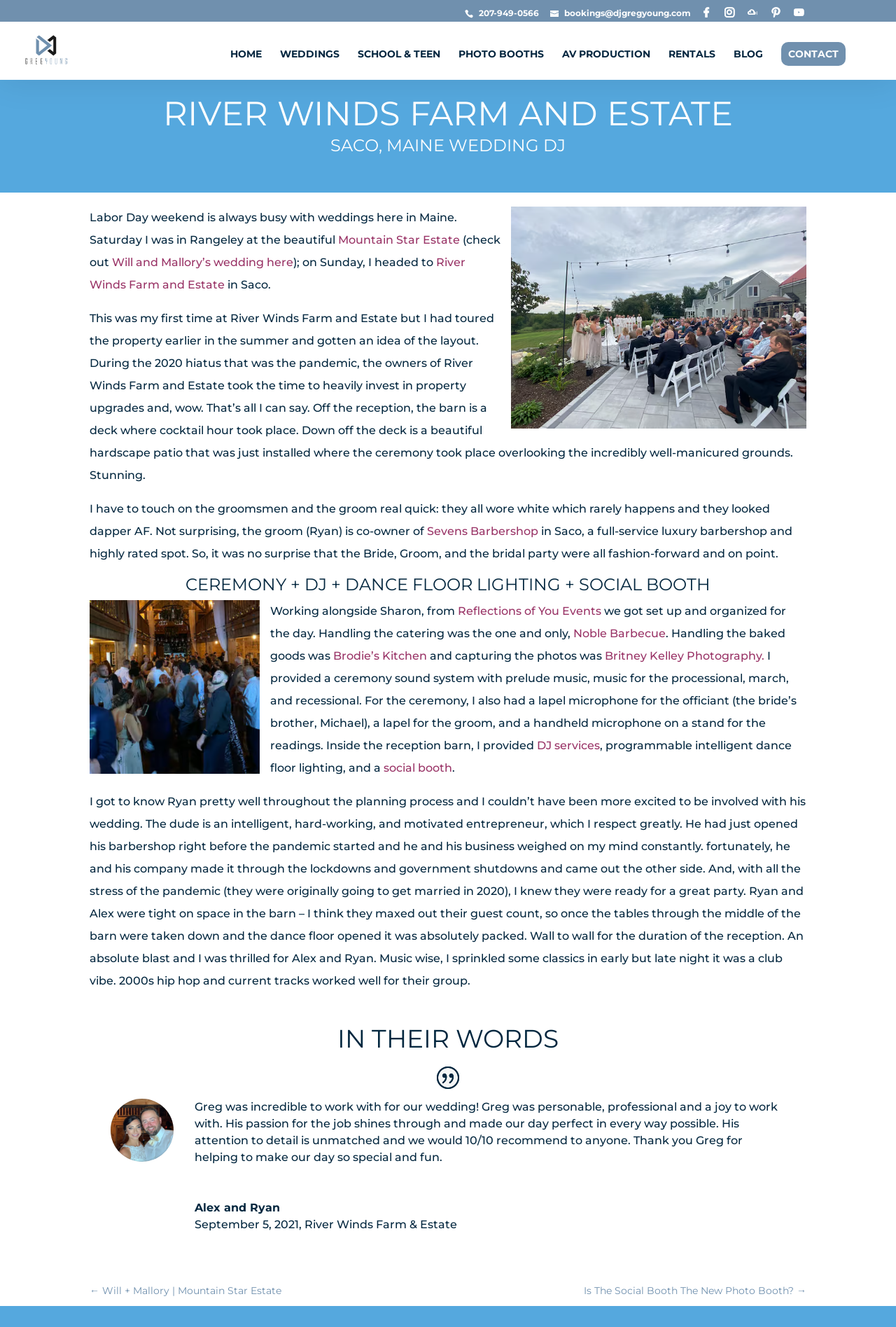What is the name of the photographer?
Answer the question with a thorough and detailed explanation.

I found the answer by reading the text 'capturing the photos was Britney Kelley Photography' in the paragraph describing the wedding vendors.